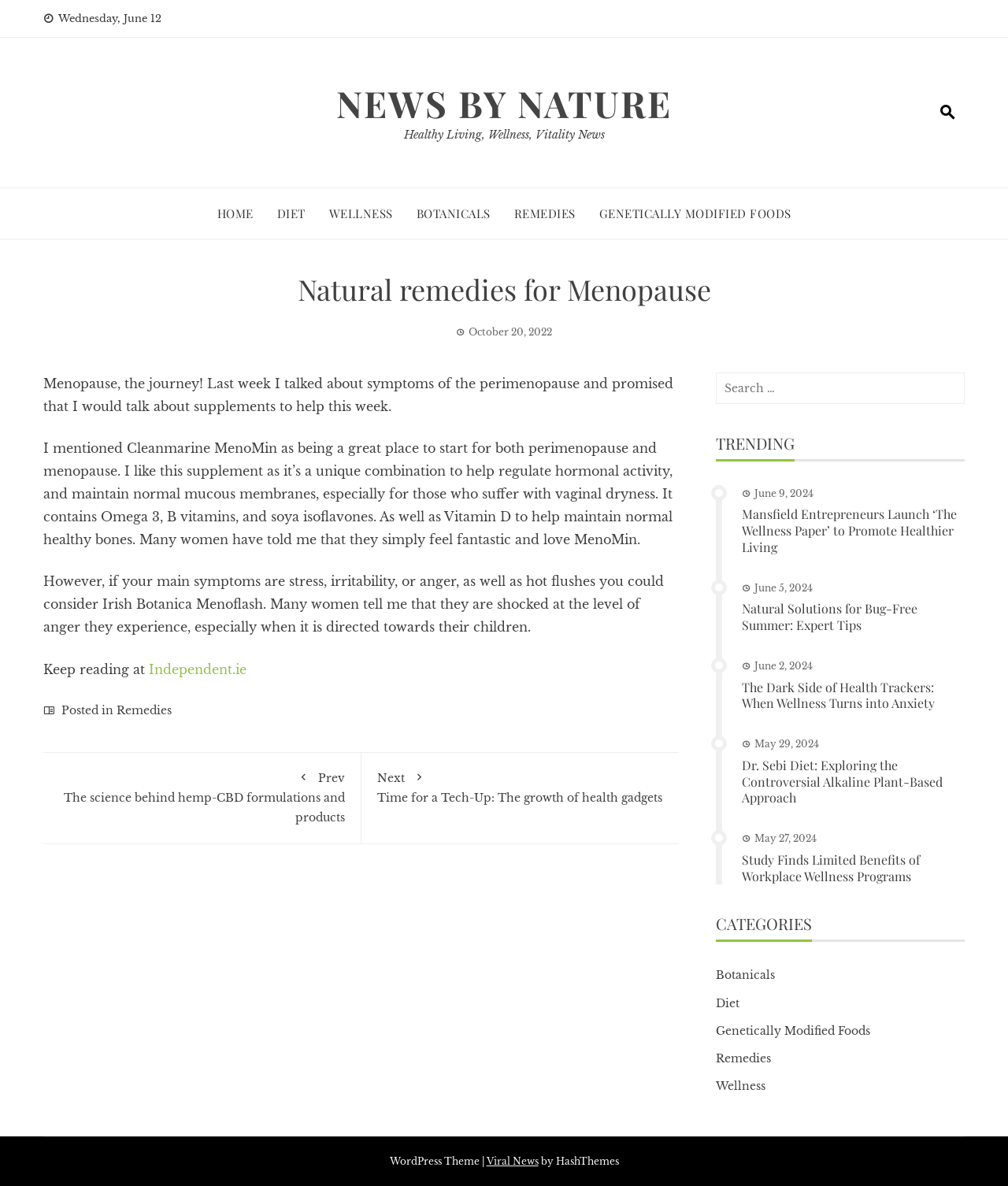Please specify the bounding box coordinates of the clickable region necessary for completing the following instruction: "Read the article about 'Mansfield Entrepreneurs Launch ‘The Wellness Paper’ to Promote Healthier Living'". The coordinates must consist of four float numbers between 0 and 1, i.e., [left, top, right, bottom].

[0.736, 0.427, 0.949, 0.468]